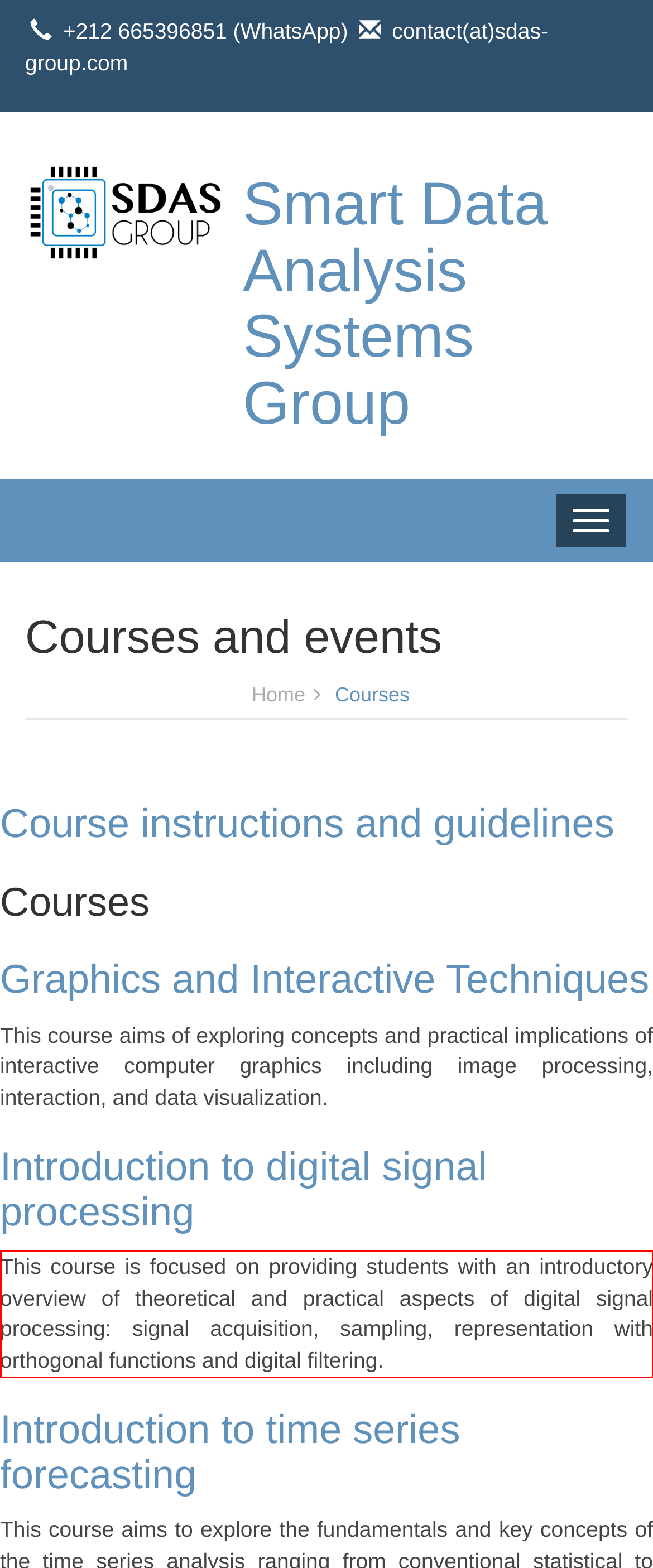Your task is to recognize and extract the text content from the UI element enclosed in the red bounding box on the webpage screenshot.

This course is focused on providing students with an introductory overview of theoretical and practical aspects of digital signal processing: signal acquisition, sampling, representation with orthogonal functions and digital filtering.